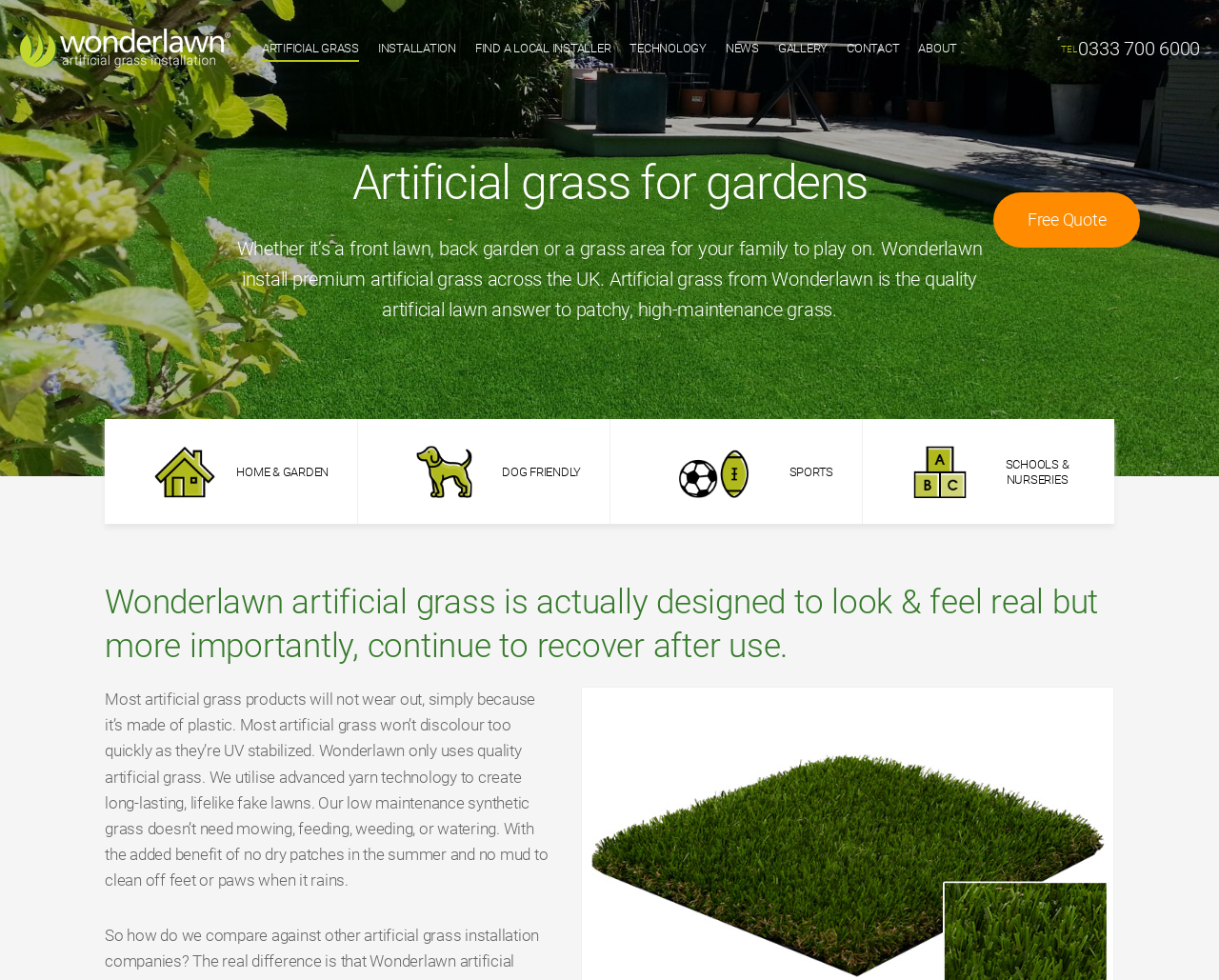Explain the webpage in detail.

The webpage is about Wonderlawn, a company that installs premium artificial lawns for gardens. At the top, there is a header section with a logo and a phone number. Below the header, there are several navigation links, including "ARTIFICIAL GRASS", "INSTALLATION", "FIND A LOCAL INSTALLER", "TECHNOLOGY", "NEWS", "GALLERY", "CONTACT", and "ABOUT".

The main content of the page is divided into sections. The first section has a heading "Artificial grass for gardens" and a paragraph of text that describes the benefits of Wonderlawn's artificial grass. Below this section, there are three columns of links, each with an image and a heading. The columns are labeled "HOME & GARDEN", "DOG FRIENDLY", and "SPORTS", and each column has a corresponding image and heading.

The next section has a heading "Wonderlawn artificial grass is actually designed to look & feel real..." and a paragraph of text that describes the quality of Wonderlawn's artificial grass. Below this section, there is a link to "Superior artificial grass by Wonderlawn" and several paragraphs of text that describe the benefits of Wonderlawn's artificial grass, including its durability, low maintenance, and lifelike appearance.

At the bottom of the page, there is a call-to-action link to "Free Quote". Overall, the webpage is designed to promote Wonderlawn's artificial grass installation services and provide information to potential customers.